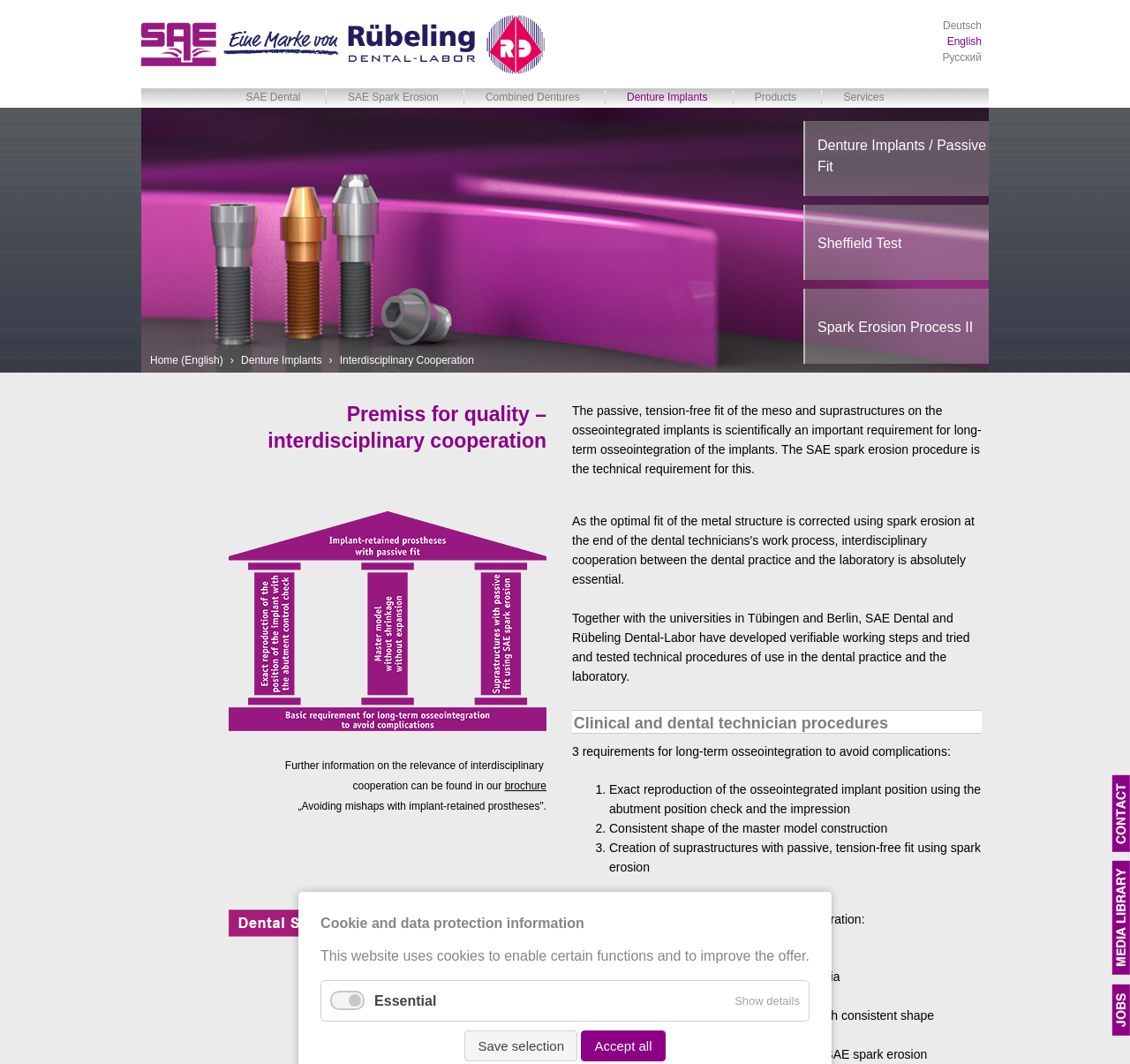Please give the bounding box coordinates of the area that should be clicked to fulfill the following instruction: "Go to the 'Contact' page". The coordinates should be in the format of four float numbers from 0 to 1, i.e., [left, top, right, bottom].

[0.98, 0.792, 1.0, 0.803]